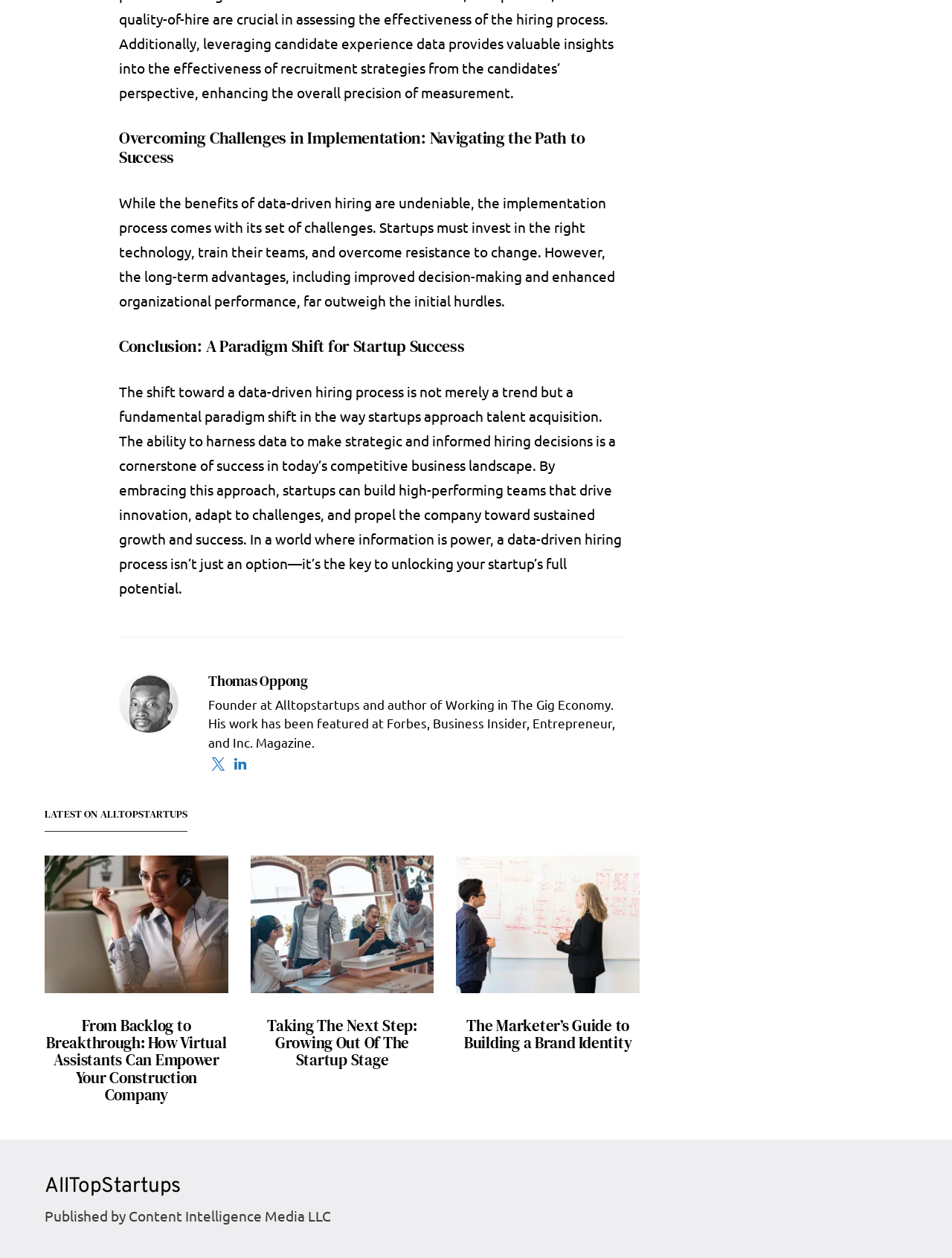Identify the bounding box coordinates for the element that needs to be clicked to fulfill this instruction: "Click on the 'GeneratePress' link". Provide the coordinates in the format of four float numbers between 0 and 1: [left, top, right, bottom].

None